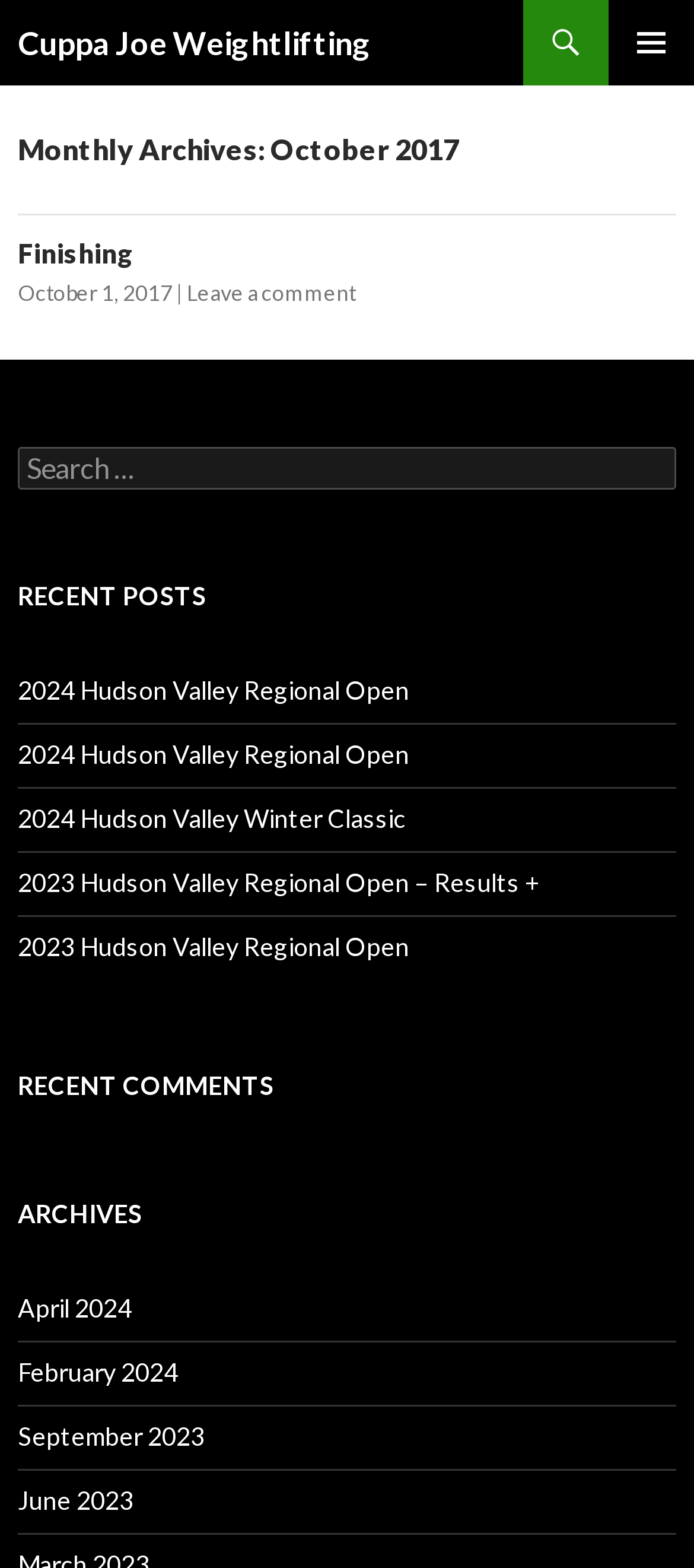Determine the bounding box coordinates of the region that needs to be clicked to achieve the task: "Open the MENU".

None